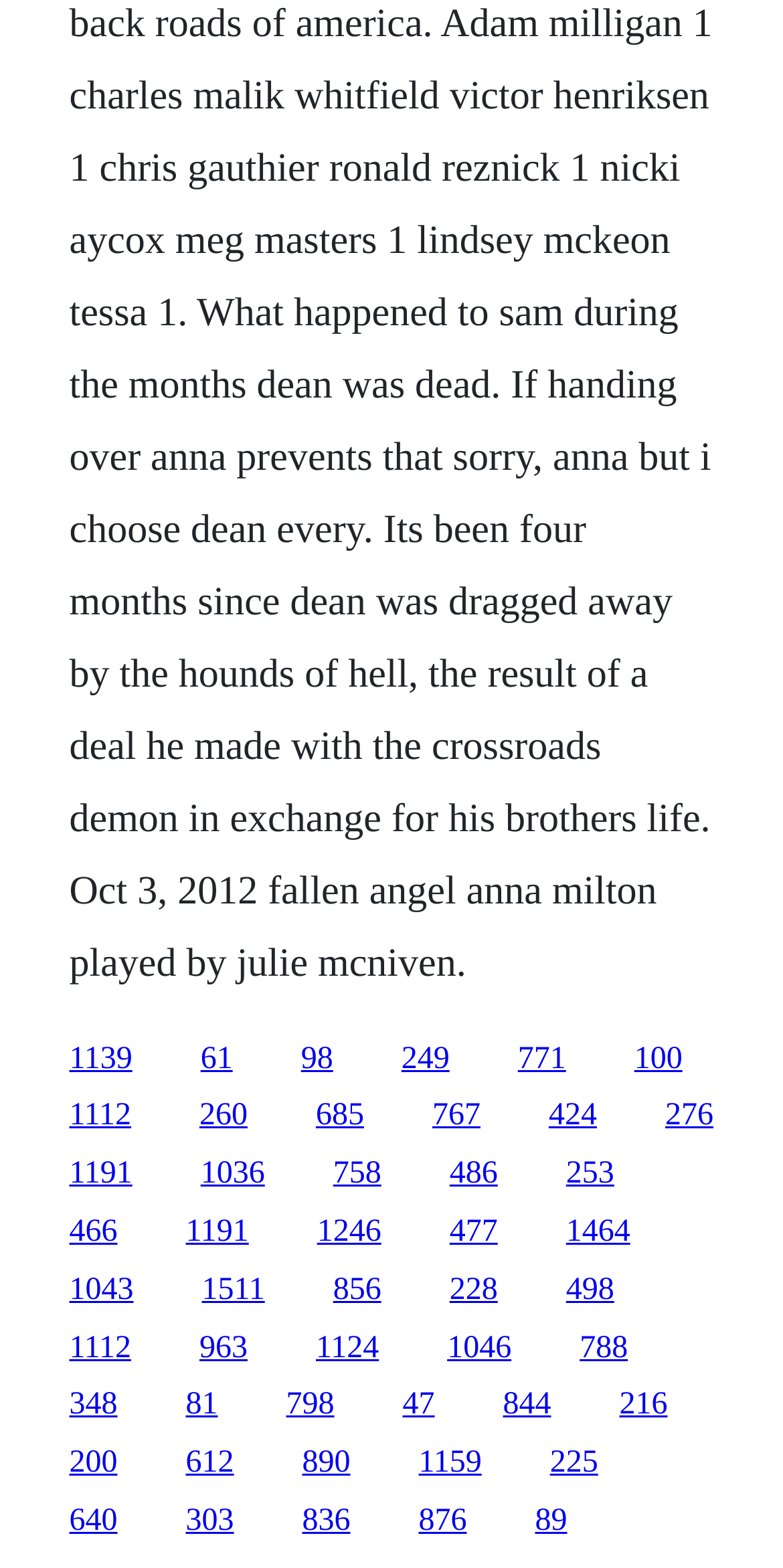Please identify the bounding box coordinates of the element's region that I should click in order to complete the following instruction: "visit the third link". The bounding box coordinates consist of four float numbers between 0 and 1, i.e., [left, top, right, bottom].

[0.384, 0.664, 0.425, 0.686]